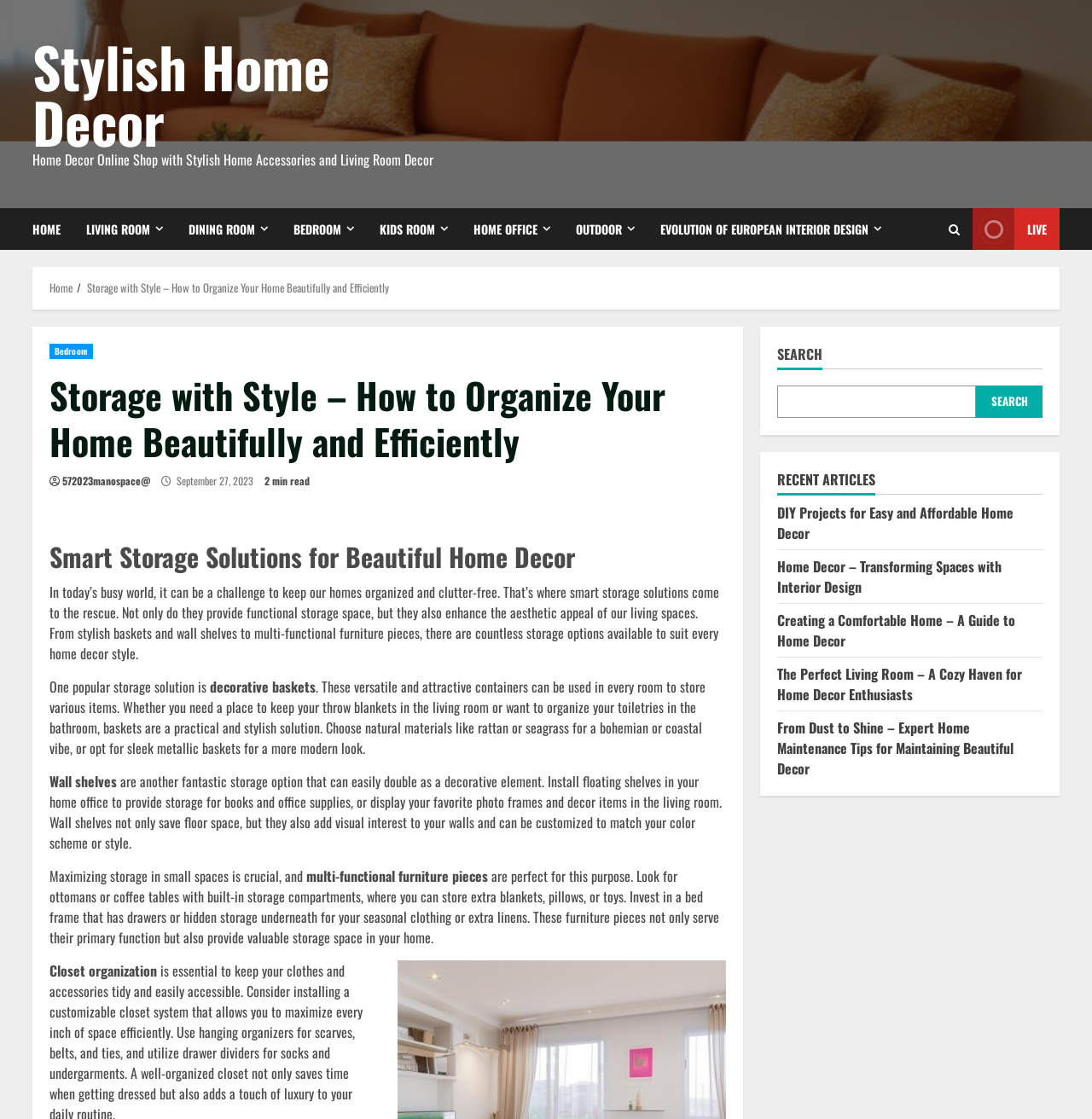Please locate the bounding box coordinates of the element's region that needs to be clicked to follow the instruction: "Check the recent article 'Warmth and Quiet Contemplation in Leave No Trace'". The bounding box coordinates should be provided as four float numbers between 0 and 1, i.e., [left, top, right, bottom].

None